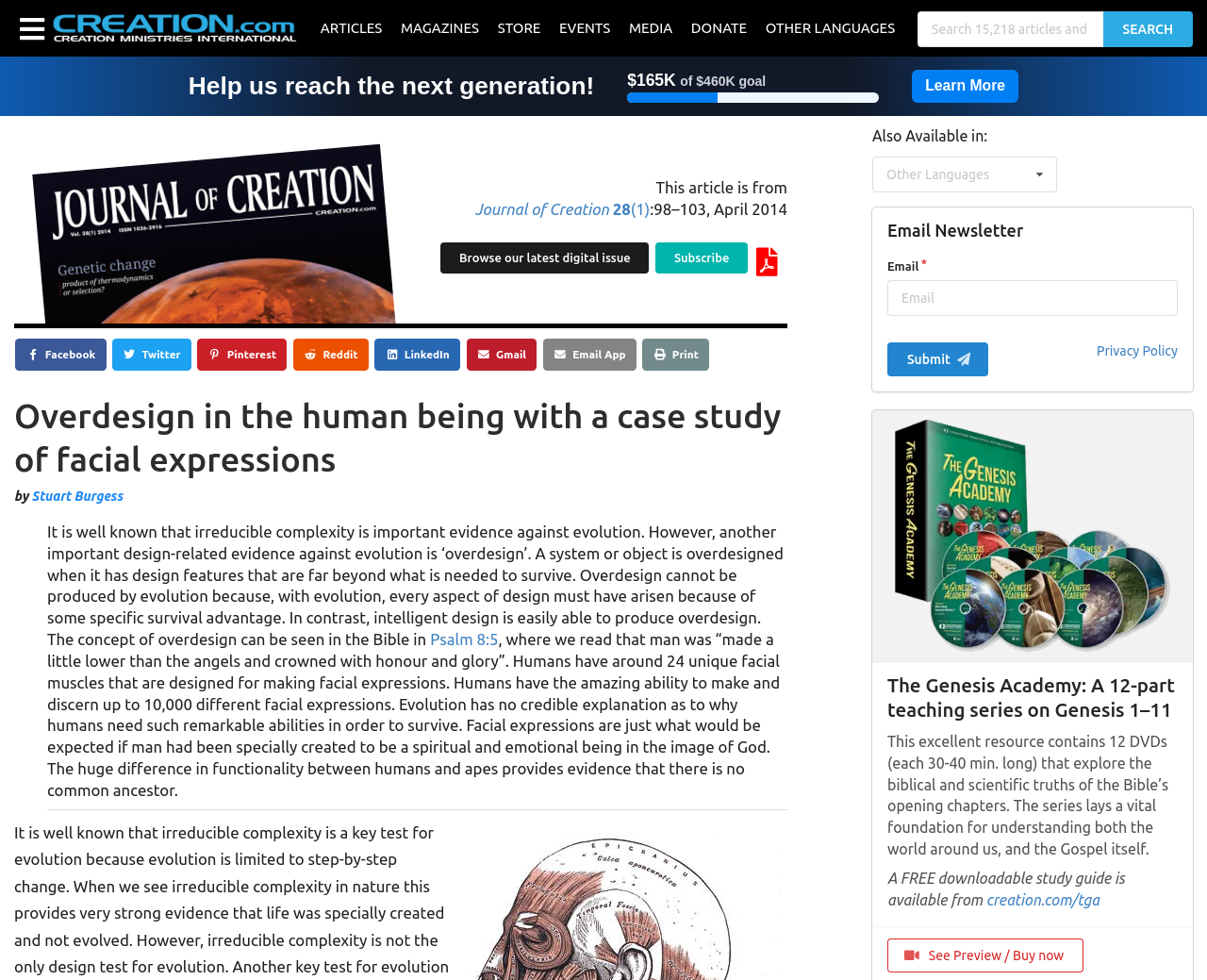What is the name of the teaching series on Genesis 1-11?
Examine the webpage screenshot and provide an in-depth answer to the question.

The name of the teaching series can be found in the section promoting the series, which includes a link to purchase the series and a description of its contents.